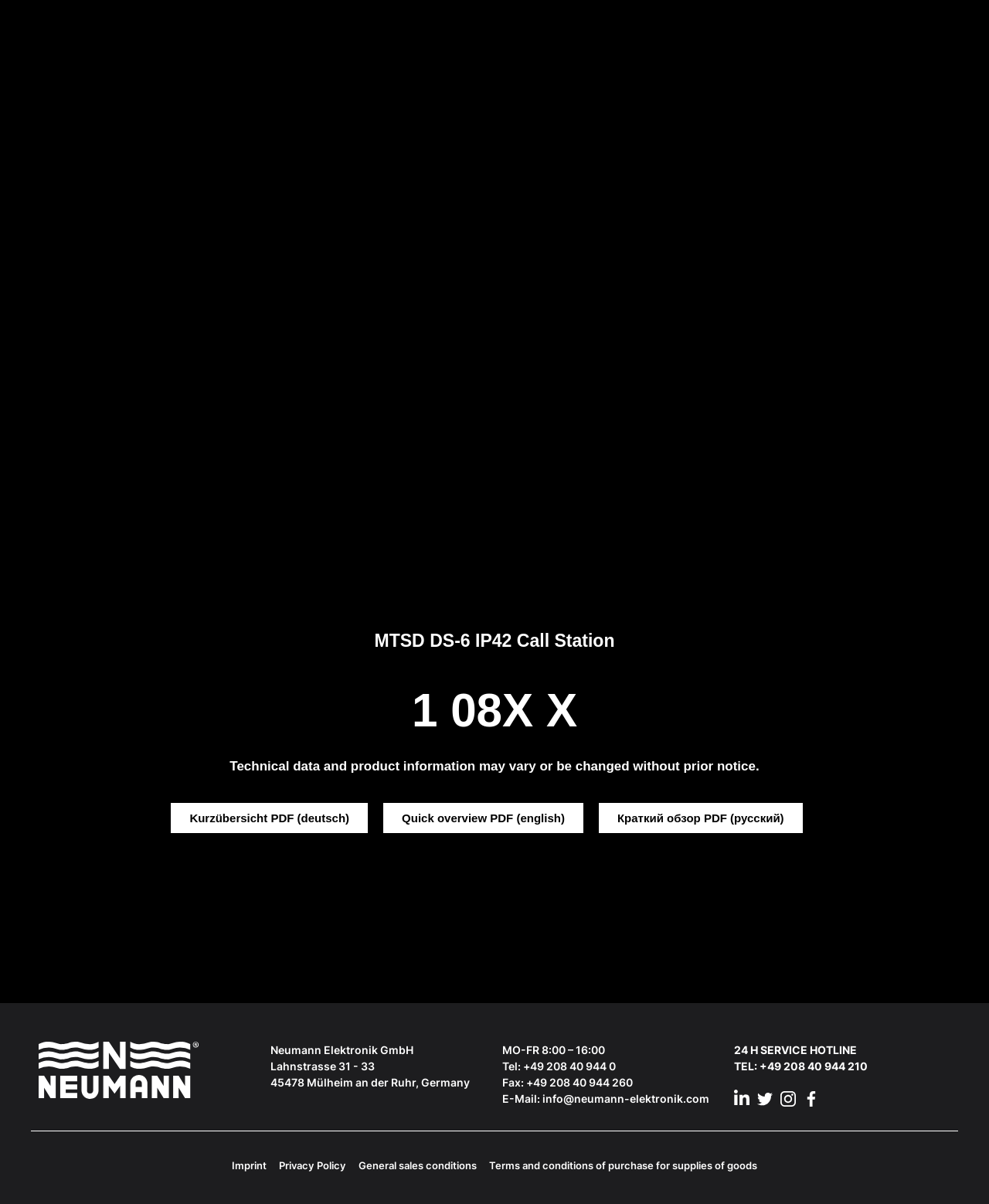Based on the element description Краткий обзор PDF (русский), identify the bounding box of the UI element in the given webpage screenshot. The coordinates should be in the format (top-left x, top-left y, bottom-right x, bottom-right y) and must be between 0 and 1.

[0.605, 0.667, 0.811, 0.692]